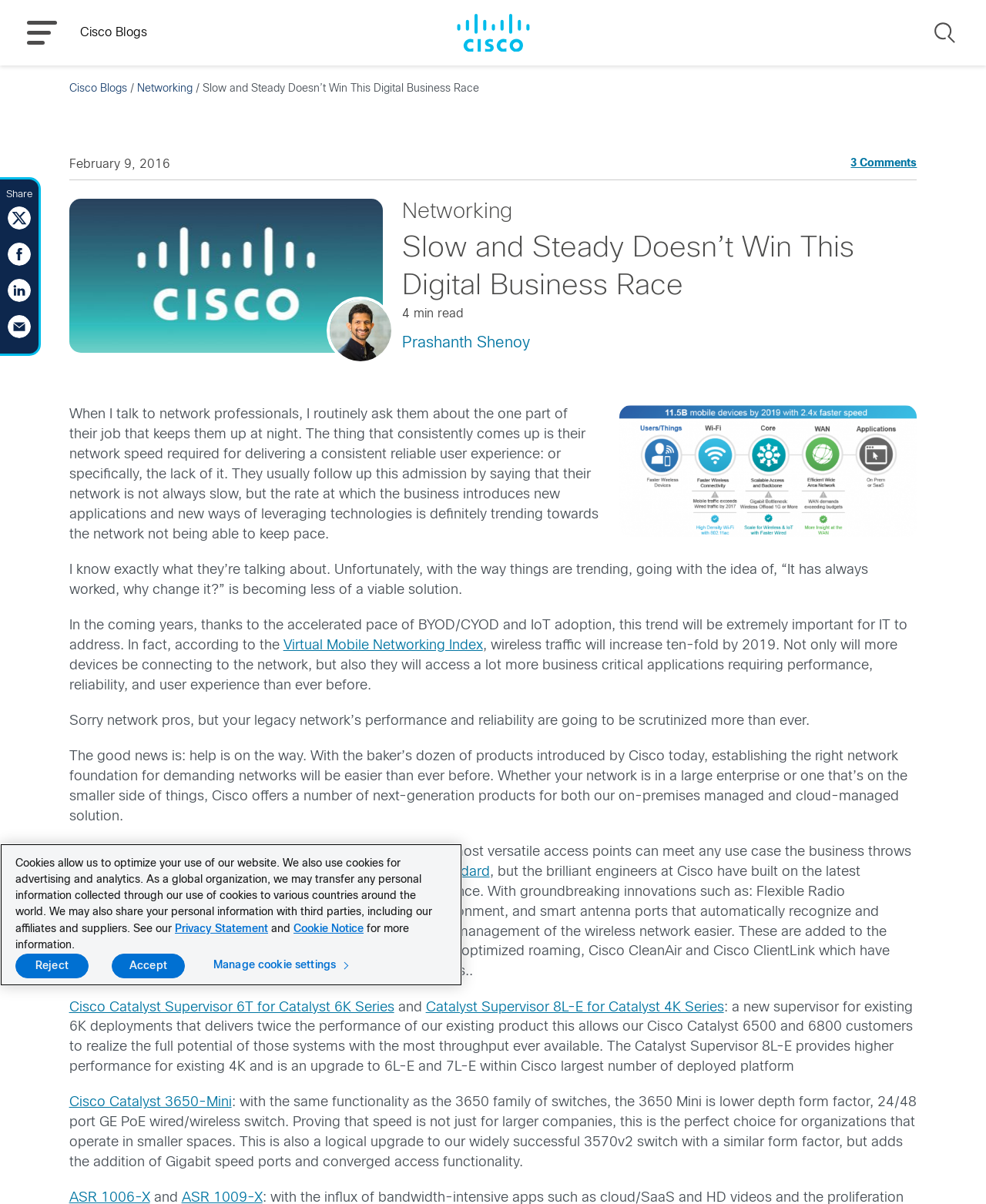Determine the bounding box coordinates for the clickable element required to fulfill the instruction: "Read the blog post". Provide the coordinates as four float numbers between 0 and 1, i.e., [left, top, right, bottom].

[0.07, 0.339, 0.607, 0.45]